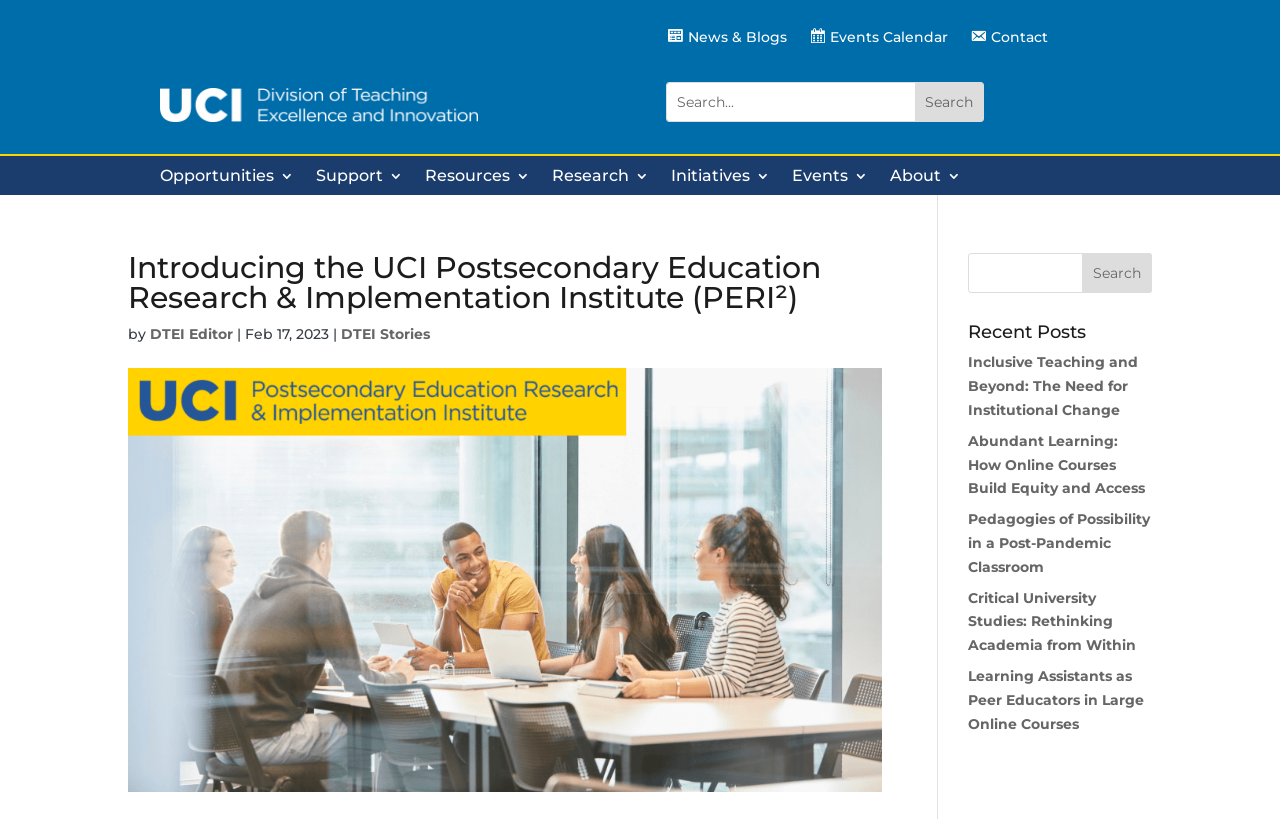Kindly determine the bounding box coordinates for the area that needs to be clicked to execute this instruction: "Search for a keyword".

[0.521, 0.102, 0.768, 0.148]